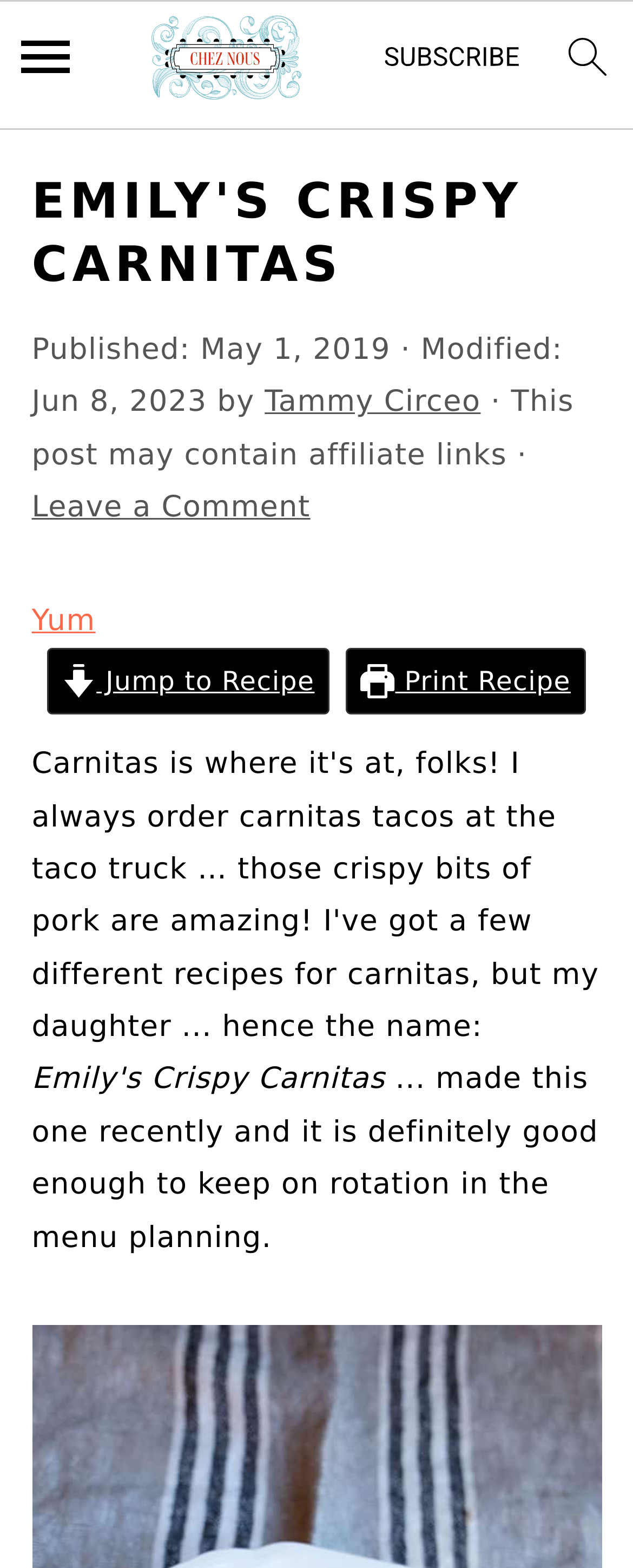When was the post last modified?
Using the image as a reference, give a one-word or short phrase answer.

Jun 8, 2023